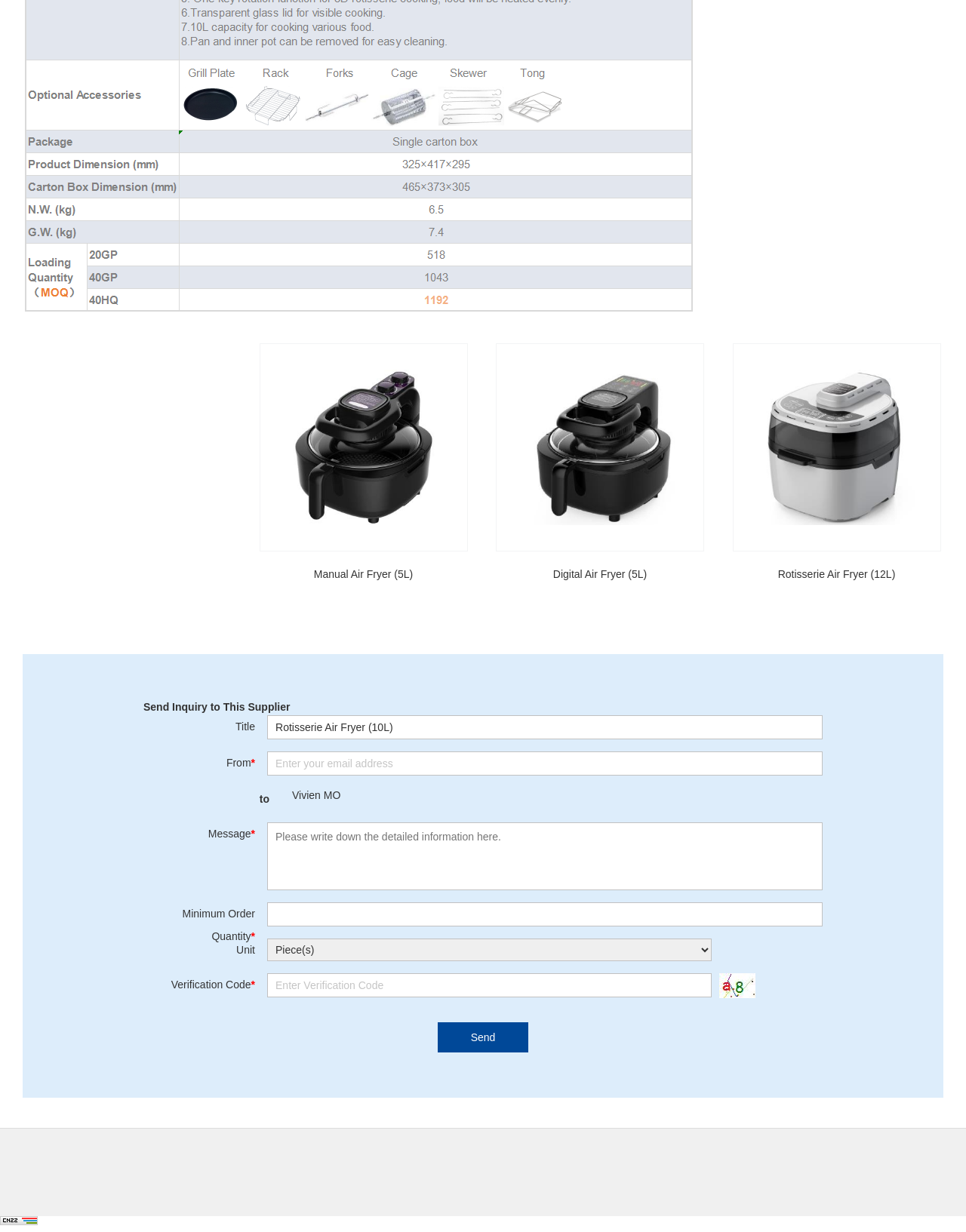Can you find the bounding box coordinates for the UI element given this description: "value="Send""? Provide the coordinates as four float numbers between 0 and 1: [left, top, right, bottom].

[0.453, 0.83, 0.547, 0.854]